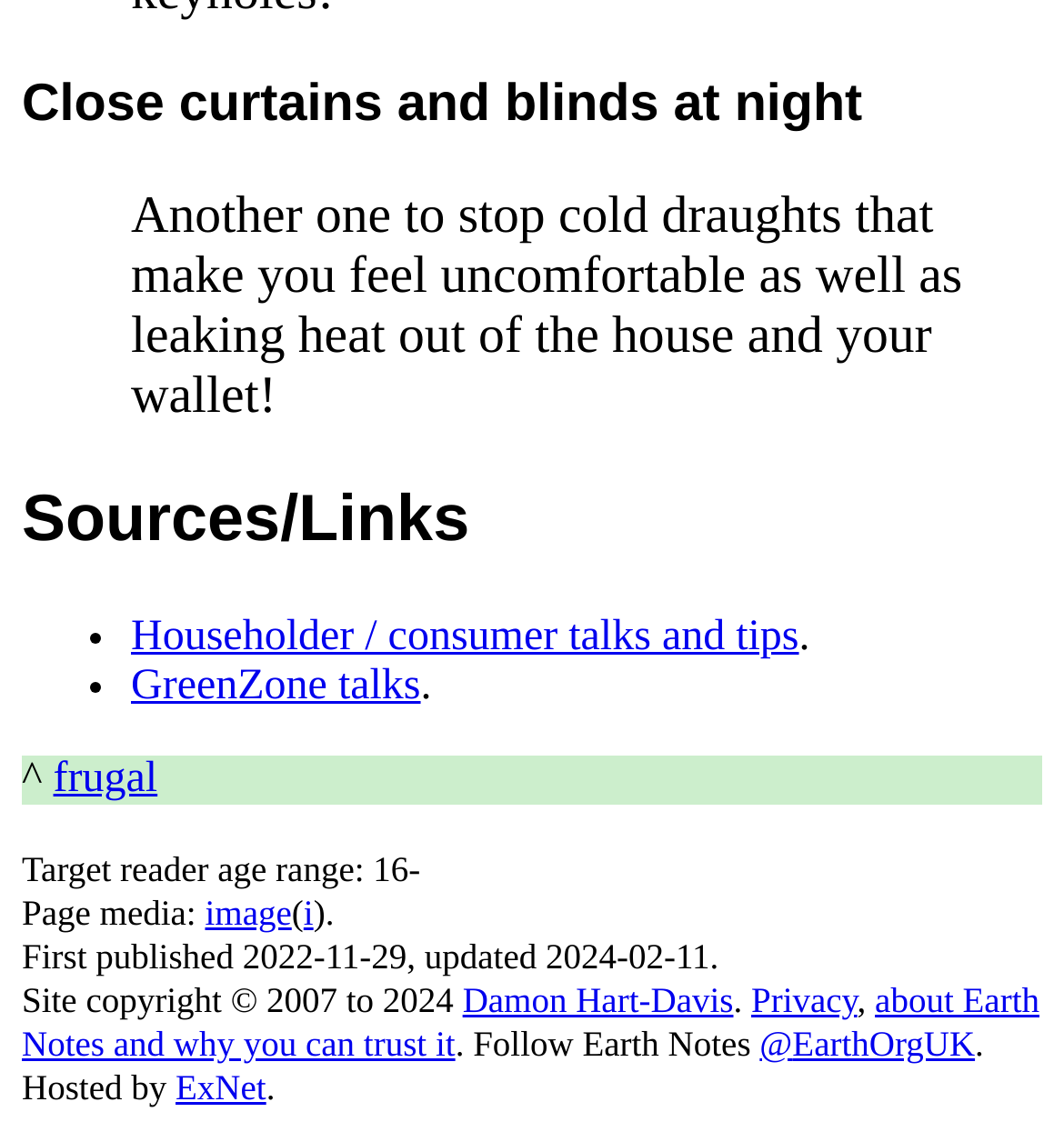Use a single word or phrase to answer the following:
Who is the copyright holder of the site?

Damon Hart-Davis